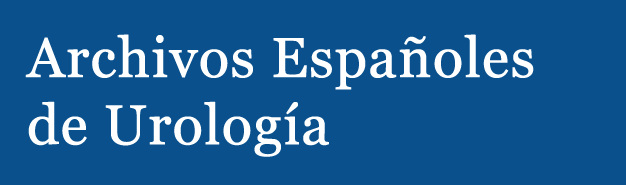Offer an in-depth caption for the image.

The image features the title "Archivos Españoles de Urología" prominently displayed in a clean, elegant font against a deep blue background. This title represents a respected journal dedicated to the field of urology, suggesting a focus on scholarly articles, research findings, and updates relevant to medical professionals and researchers in urology. The design reflects a modern aesthetic, emphasizing professionalism and accessibility within the medical community. This image likely serves as a header or logo for the journal, indicating its role as a valuable resource for its audience.